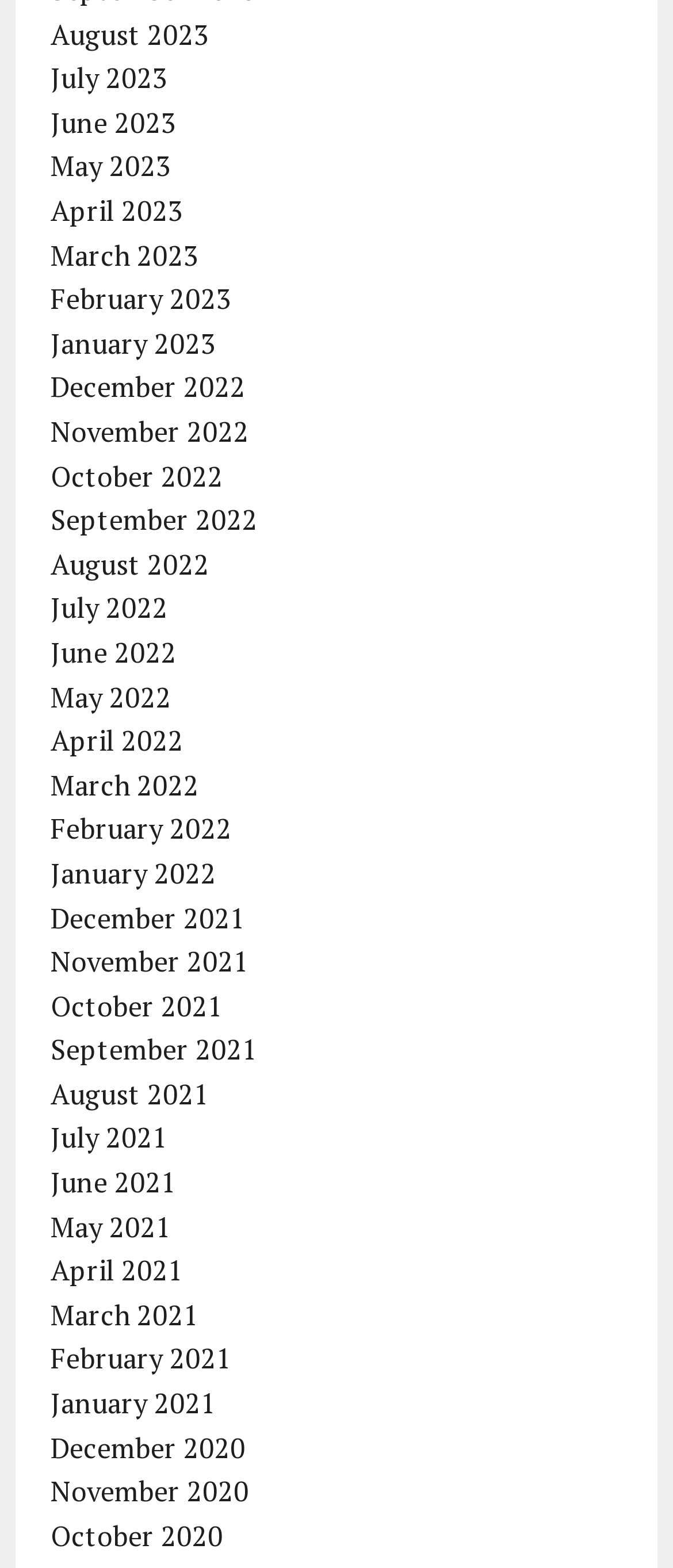Determine the bounding box coordinates for the UI element described. Format the coordinates as (top-left x, top-left y, bottom-right x, bottom-right y) and ensure all values are between 0 and 1. Element description: August 2023

[0.075, 0.009, 0.311, 0.034]